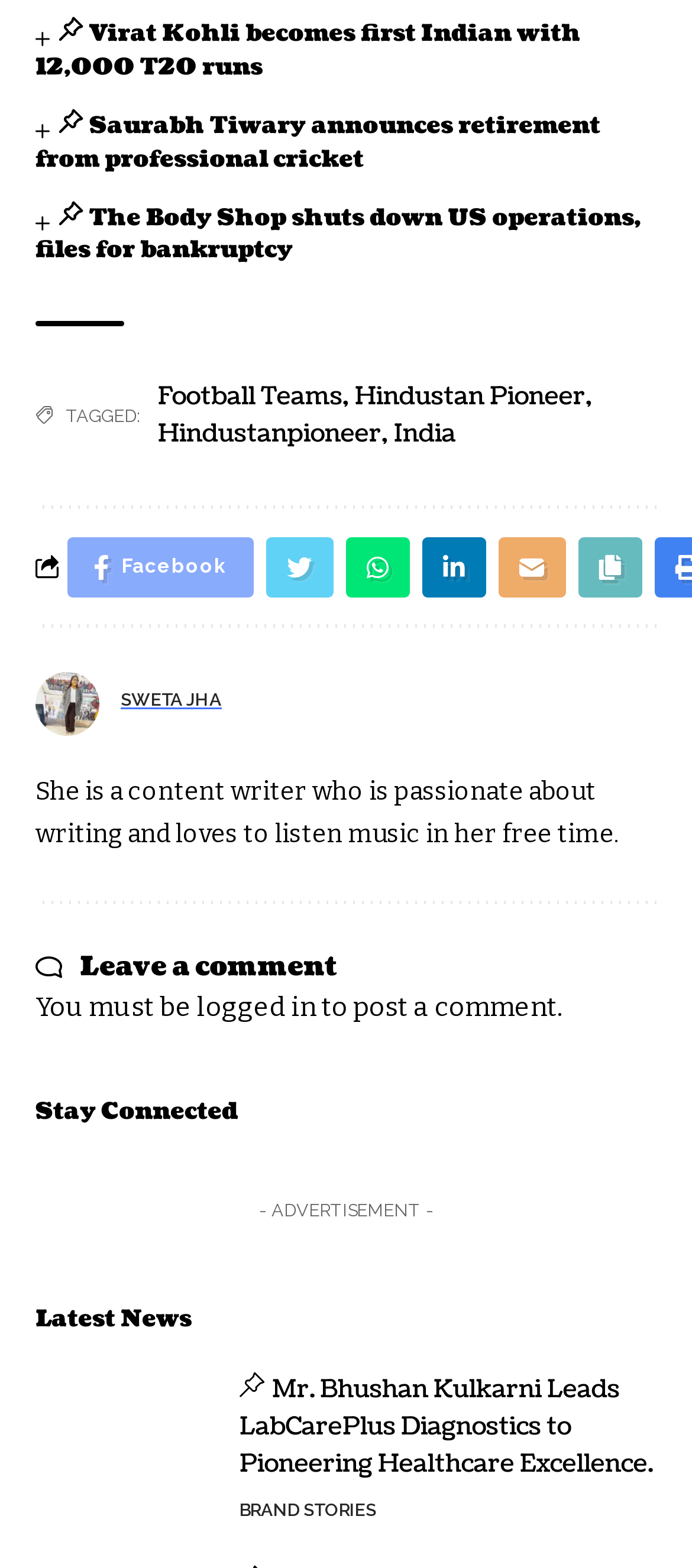Determine the bounding box coordinates of the clickable area required to perform the following instruction: "Click on Facebook". The coordinates should be represented as four float numbers between 0 and 1: [left, top, right, bottom].

[0.096, 0.343, 0.366, 0.381]